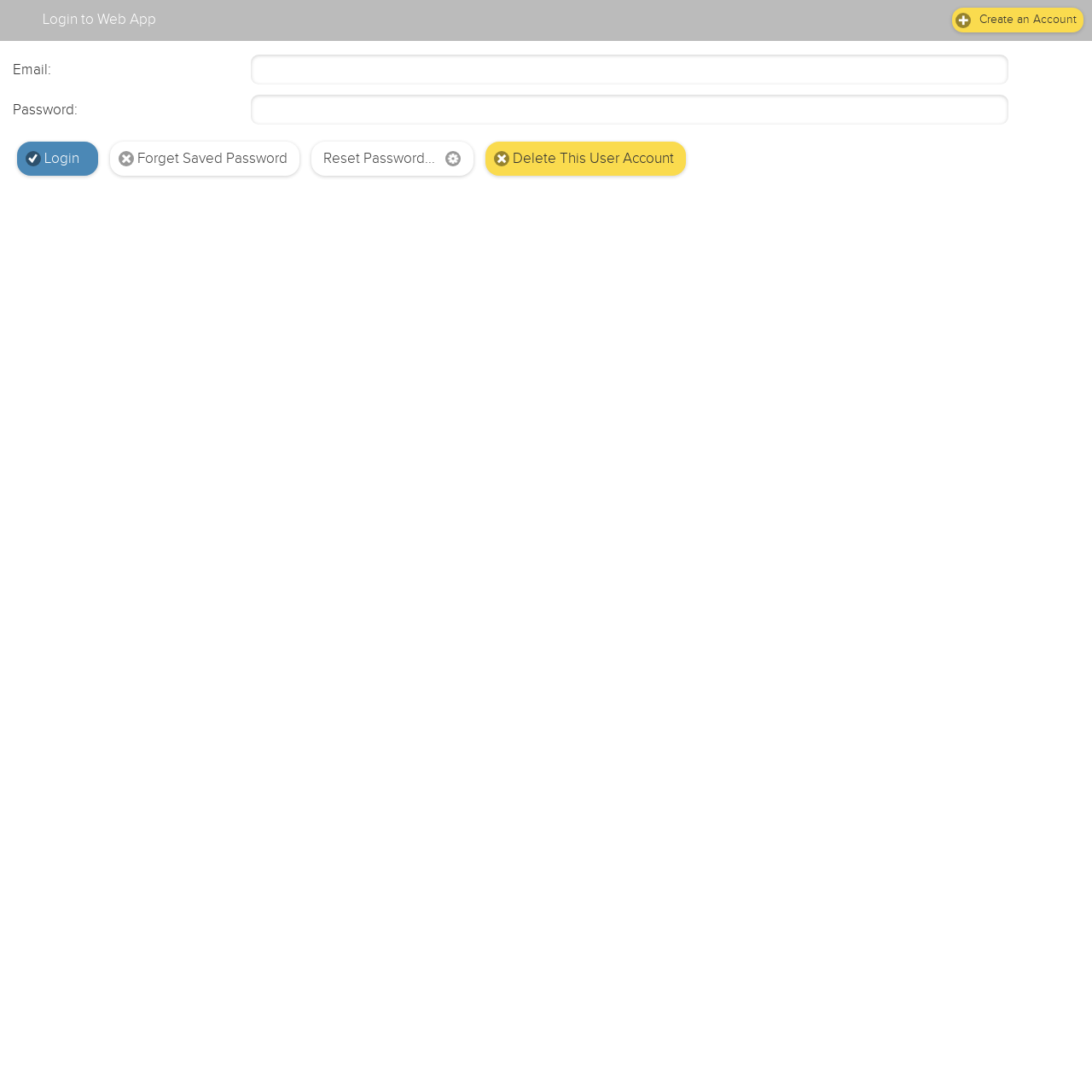Locate the bounding box coordinates of the element that should be clicked to execute the following instruction: "Enter Email".

[0.23, 0.05, 0.923, 0.078]